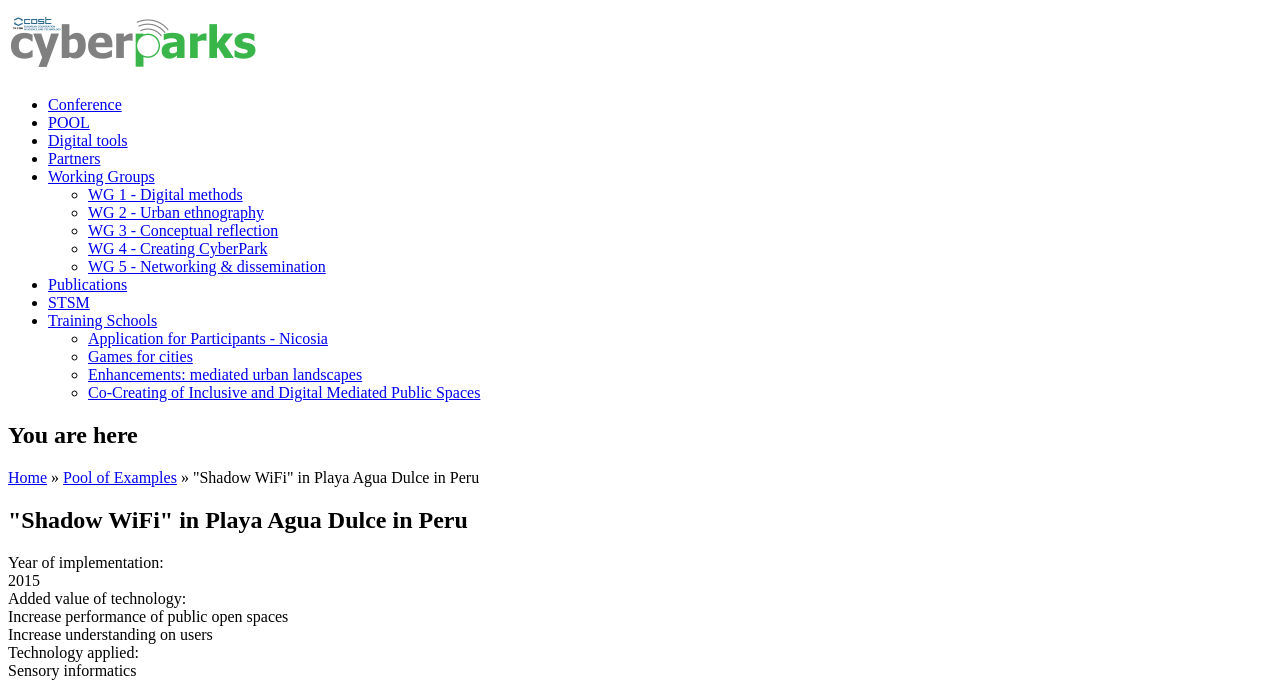Give a complete and precise description of the webpage's appearance.

The webpage is about "Shadow WiFi" in Playa Agua Dulce, Peru, a Wi-Fi network developed by Happiness Brussels that only operates on devices in the shade of the sun. 

At the top left corner, there is a navigation menu with links to "Home", "Conference", "POOL", "Digital tools", "Partners", and "Working Groups". Below this menu, there is a list of working groups with links to "WG 1 - Digital methods", "WG 2 - Urban ethnography", "WG 3 - Conceptual reflection", "WG 4 - Creating CyberPark", and "WG 5 - Networking & dissemination". 

Further down, there is another list with links to "Publications", "STSM", "Training Schools", and more specific training schools and events. 

On the right side of the page, there is a section with the title "You are here" and a breadcrumb navigation showing the current page's location within the website. Below this, there is a heading with the title of the page, followed by a section with details about the "Shadow WiFi" project, including the year of implementation, added value of technology, and technology applied.